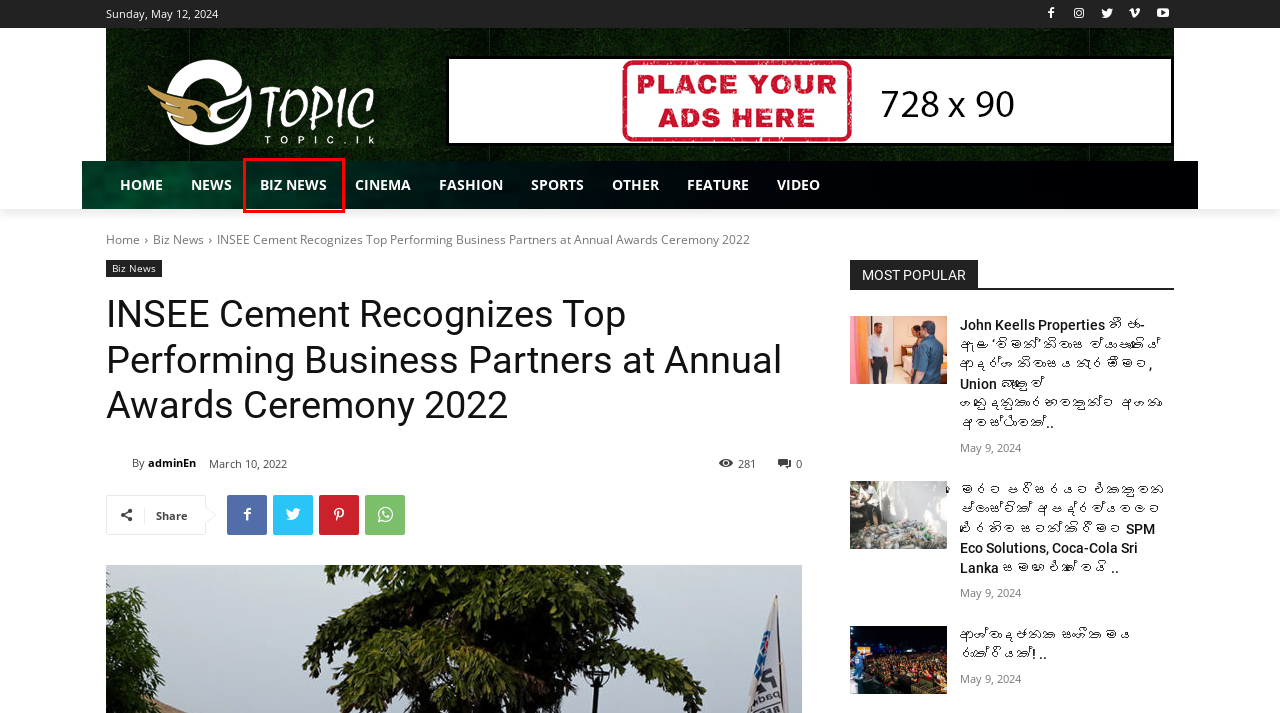Examine the screenshot of a webpage with a red bounding box around a UI element. Select the most accurate webpage description that corresponds to the new page after clicking the highlighted element. Here are the choices:
A. News | TOPIC . LK
B. adminEn | TOPIC . LK
C. Biz News | TOPIC . LK
D. Cinema | TOPIC . LK
E. Sports | TOPIC . LK
F. Video | TOPIC . LK
G. Feature | TOPIC . LK
H. Fashion | TOPIC . LK

C